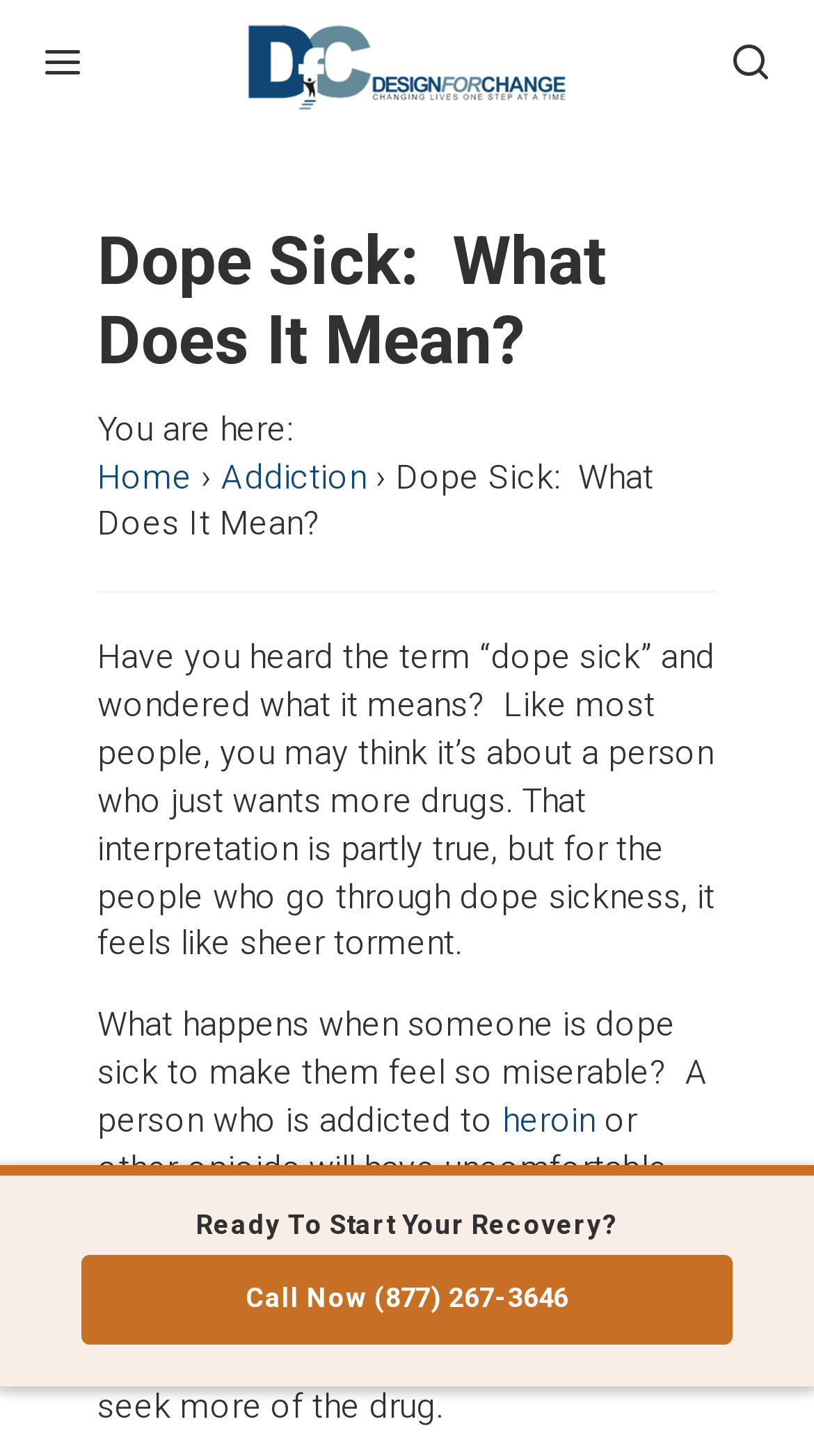Can you extract the primary headline text from the webpage?

Dope Sick:  What Does It Mean?